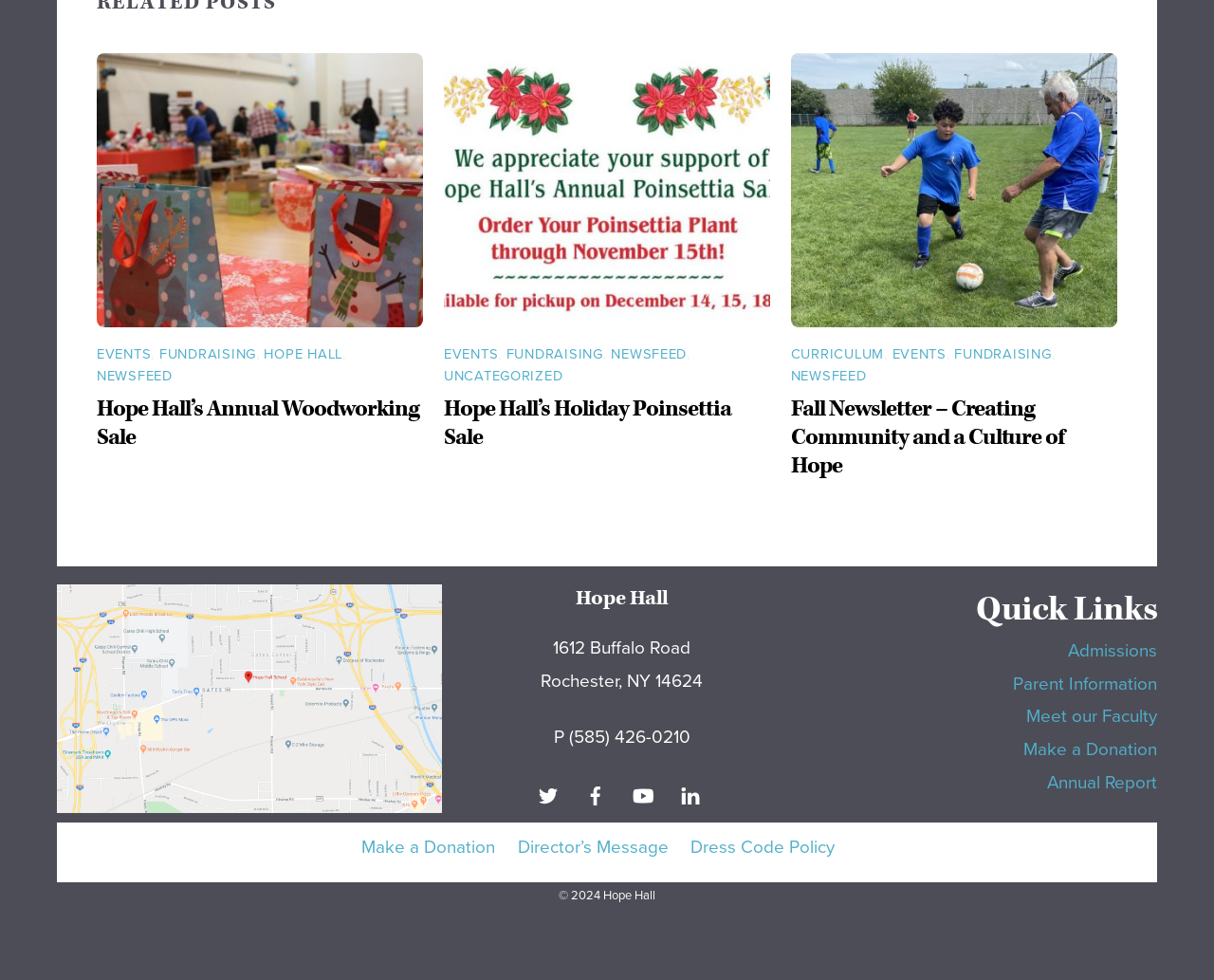How many social media links are there?
Answer with a single word or short phrase according to what you see in the image.

4